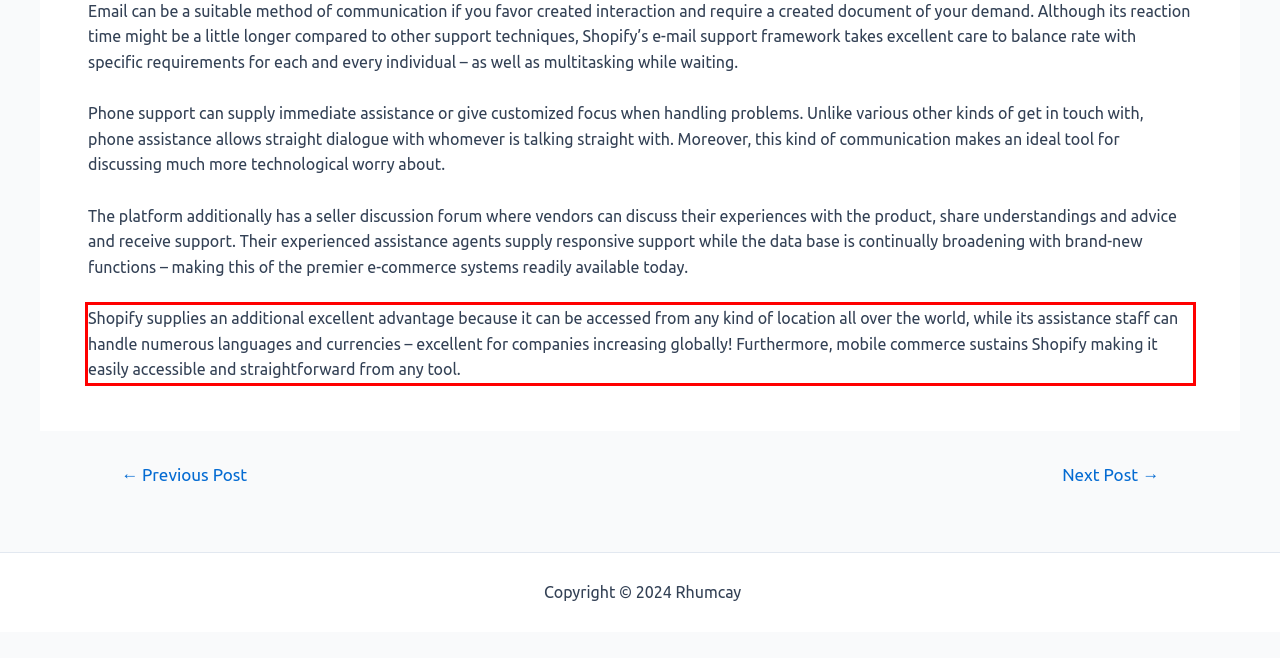From the provided screenshot, extract the text content that is enclosed within the red bounding box.

Shopify supplies an additional excellent advantage because it can be accessed from any kind of location all over the world, while its assistance staff can handle numerous languages and currencies – excellent for companies increasing globally! Furthermore, mobile commerce sustains Shopify making it easily accessible and straightforward from any tool.